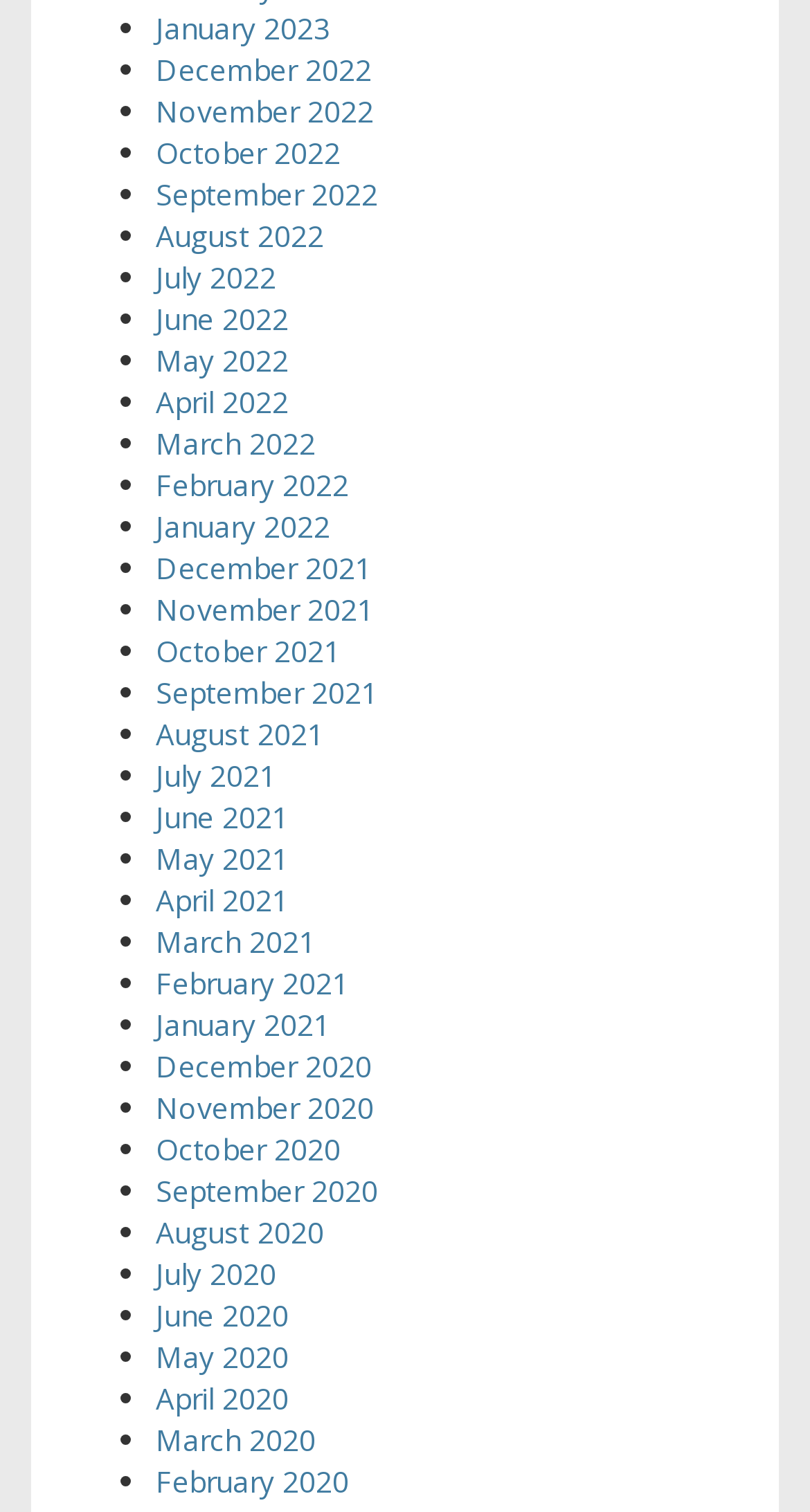Determine the bounding box coordinates for the area you should click to complete the following instruction: "Browse September 2022".

[0.192, 0.115, 0.467, 0.141]